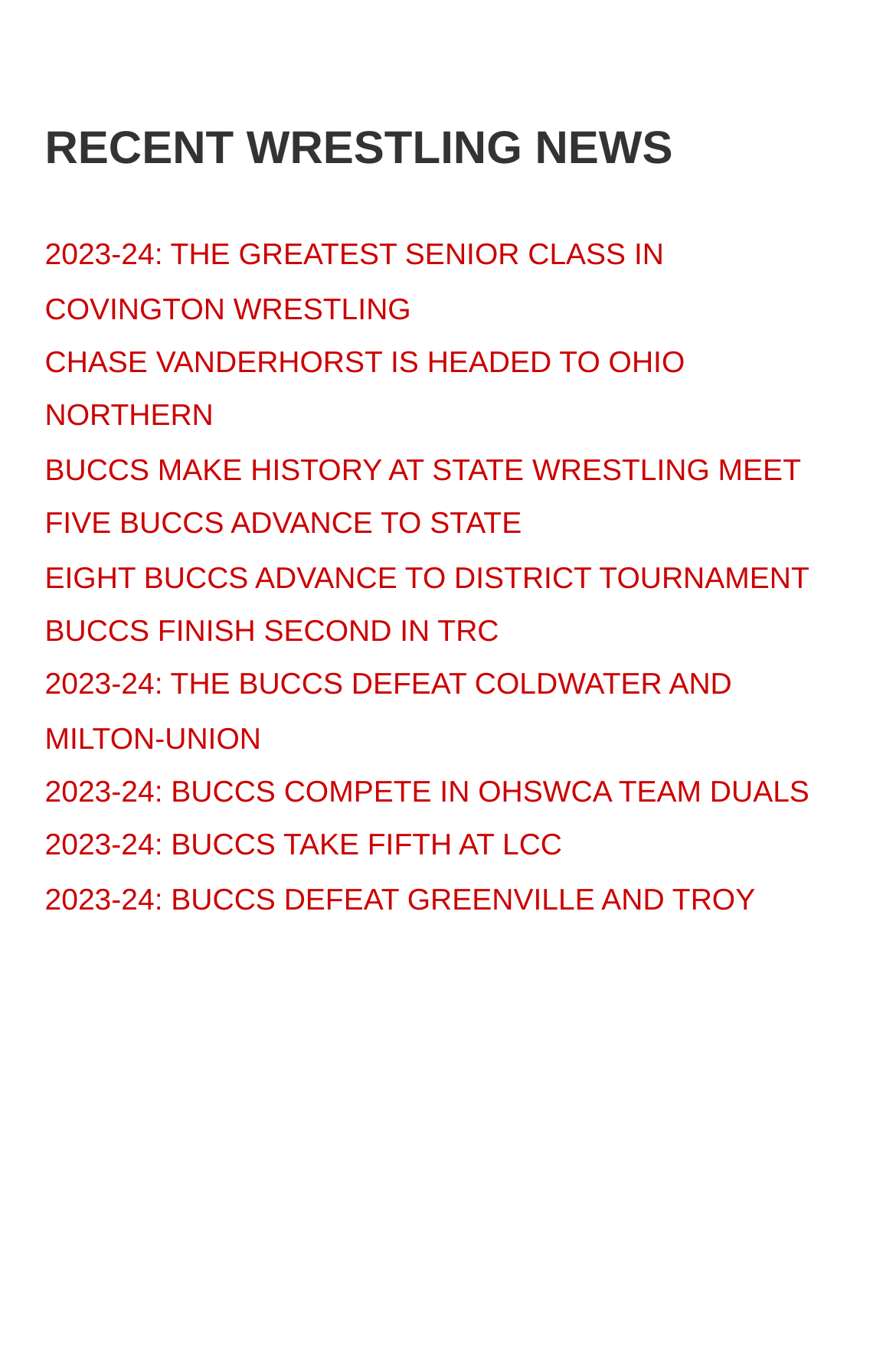Find the bounding box coordinates of the clickable region needed to perform the following instruction: "view article about 2023-24 senior class". The coordinates should be provided as four float numbers between 0 and 1, i.e., [left, top, right, bottom].

[0.05, 0.173, 0.741, 0.237]